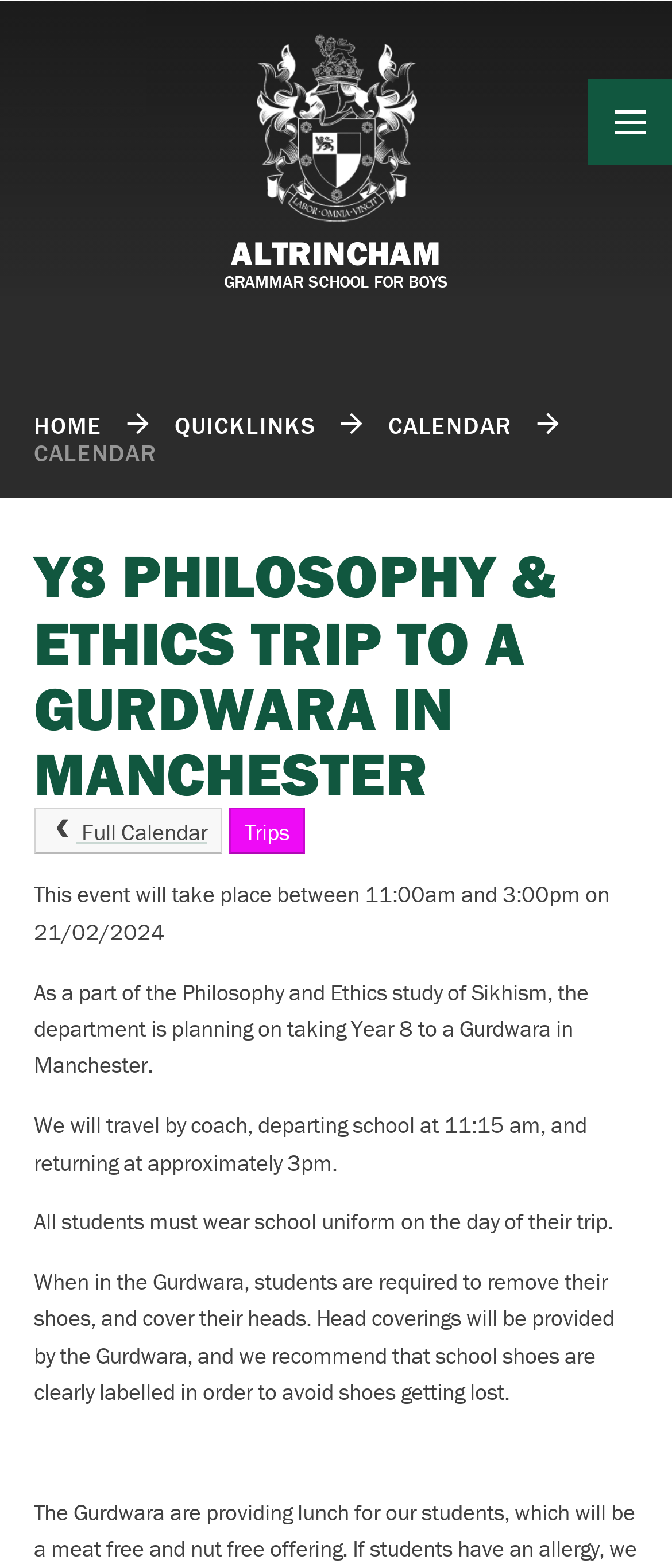Locate the bounding box of the UI element described by: "Calendar" in the given webpage screenshot.

[0.578, 0.261, 0.761, 0.281]